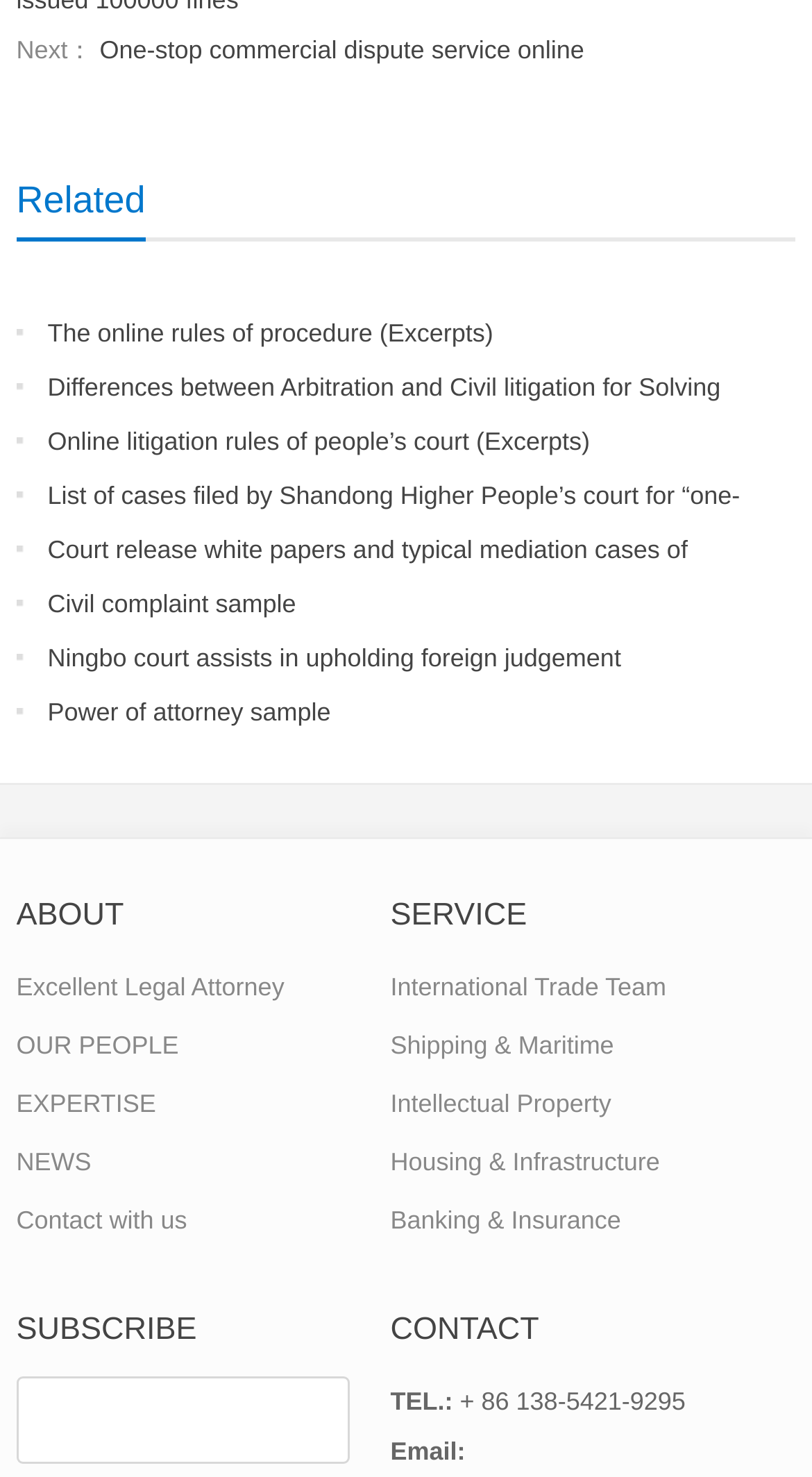Can you look at the image and give a comprehensive answer to the question:
What is the main category of services offered?

Based on the links and headings on the webpage, it appears that the main category of services offered is legal services, including international trade, shipping, intellectual property, and more.